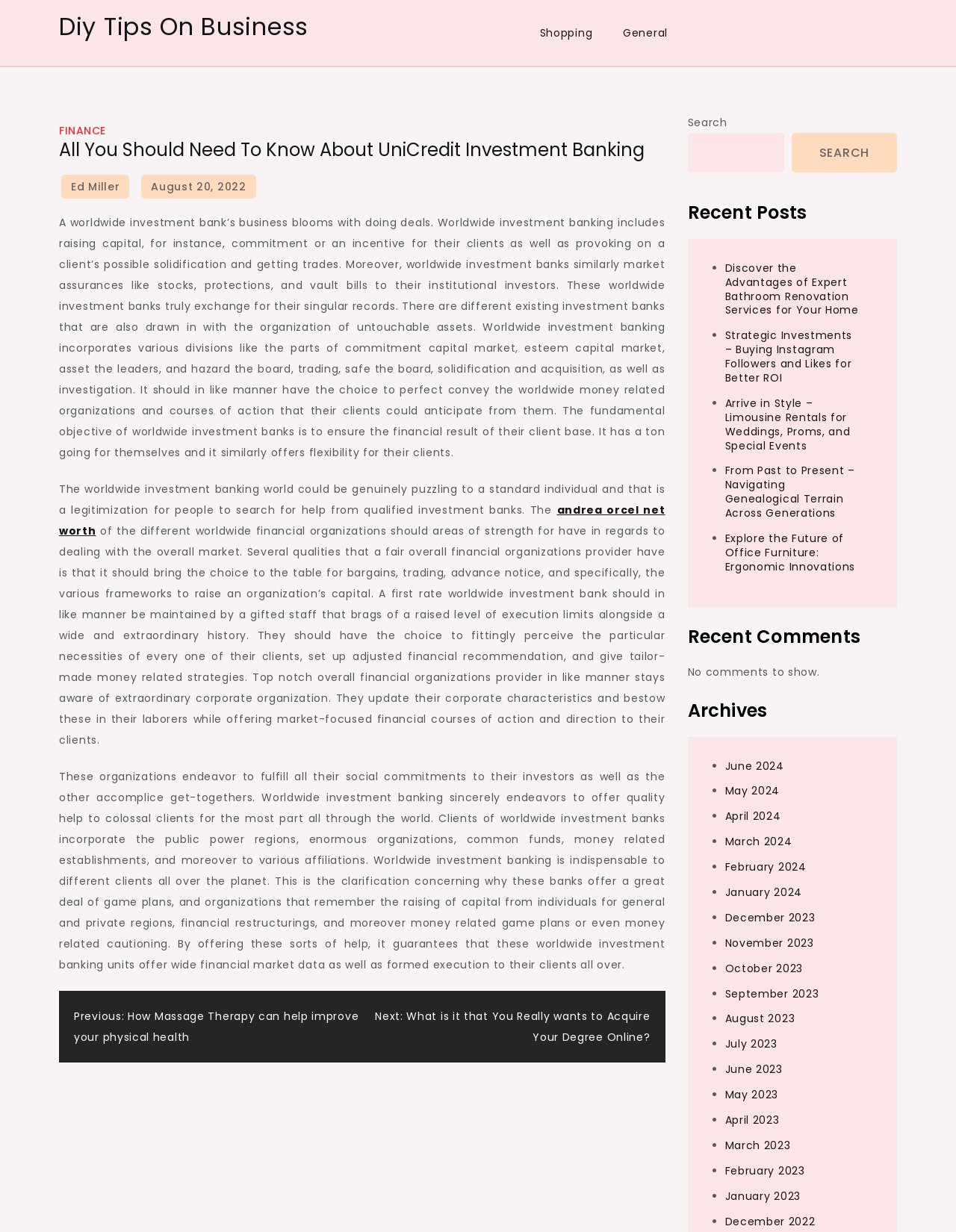What is the topic of the article?
Please provide a single word or phrase answer based on the image.

UniCredit Investment Banking